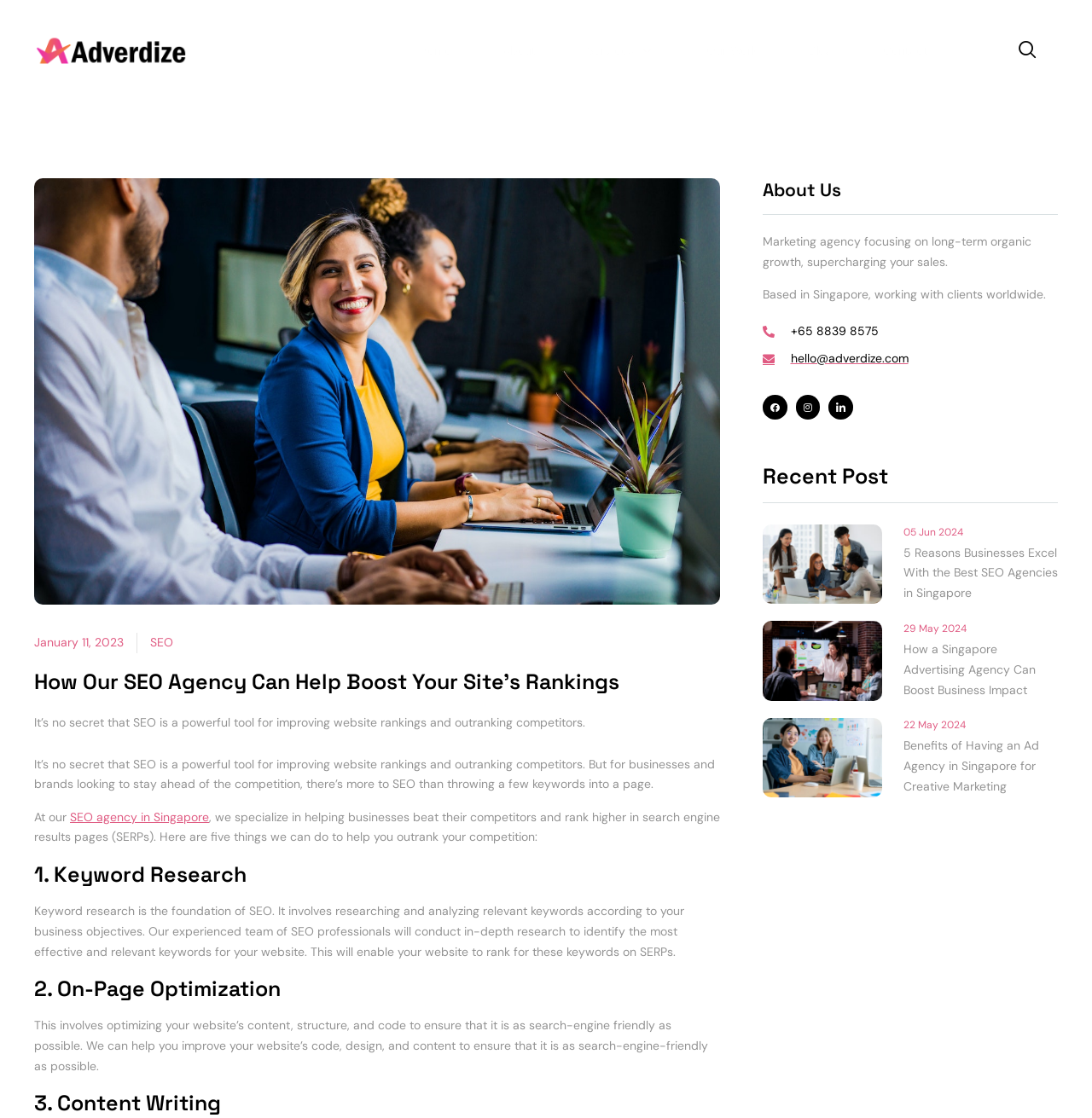Point out the bounding box coordinates of the section to click in order to follow this instruction: "Click the 'About' link".

[0.437, 0.008, 0.514, 0.083]